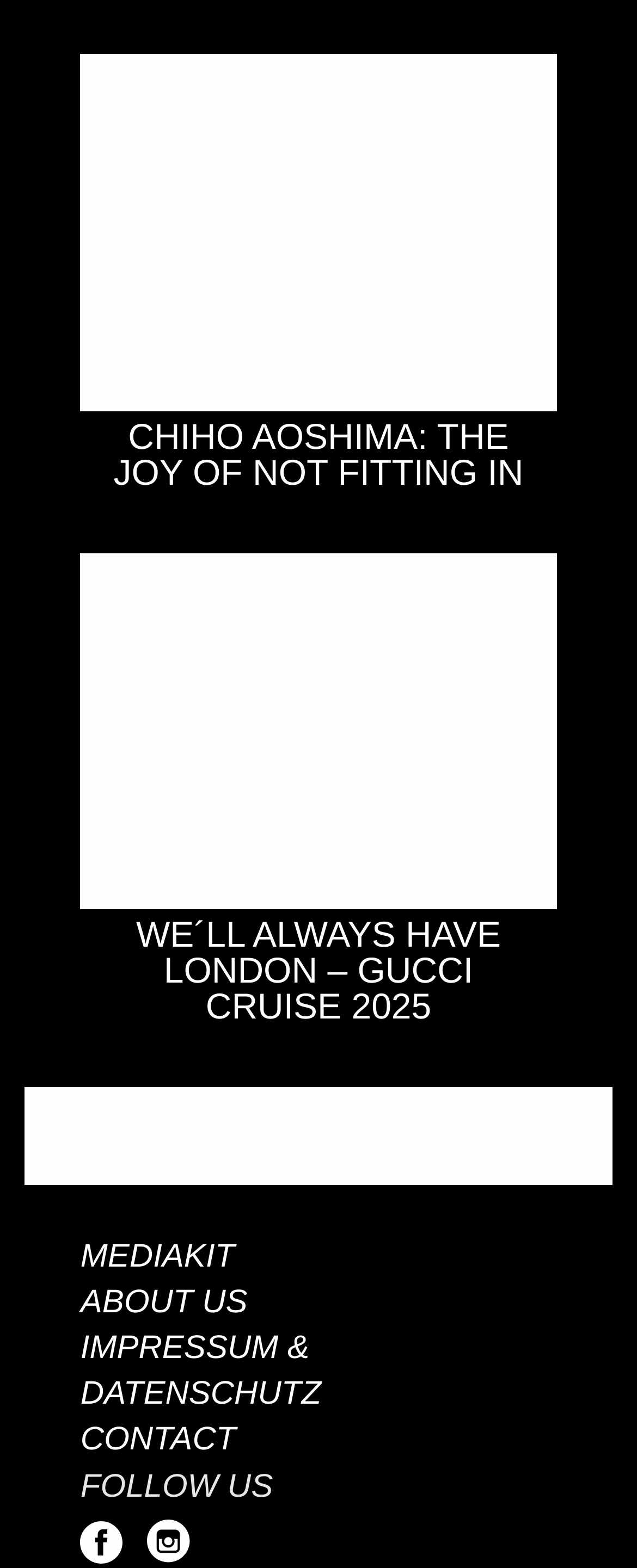What is the title of the first article?
Based on the visual content, answer with a single word or a brief phrase.

CHIHO AOSHIMA: THE JOY OF NOT FITTING IN